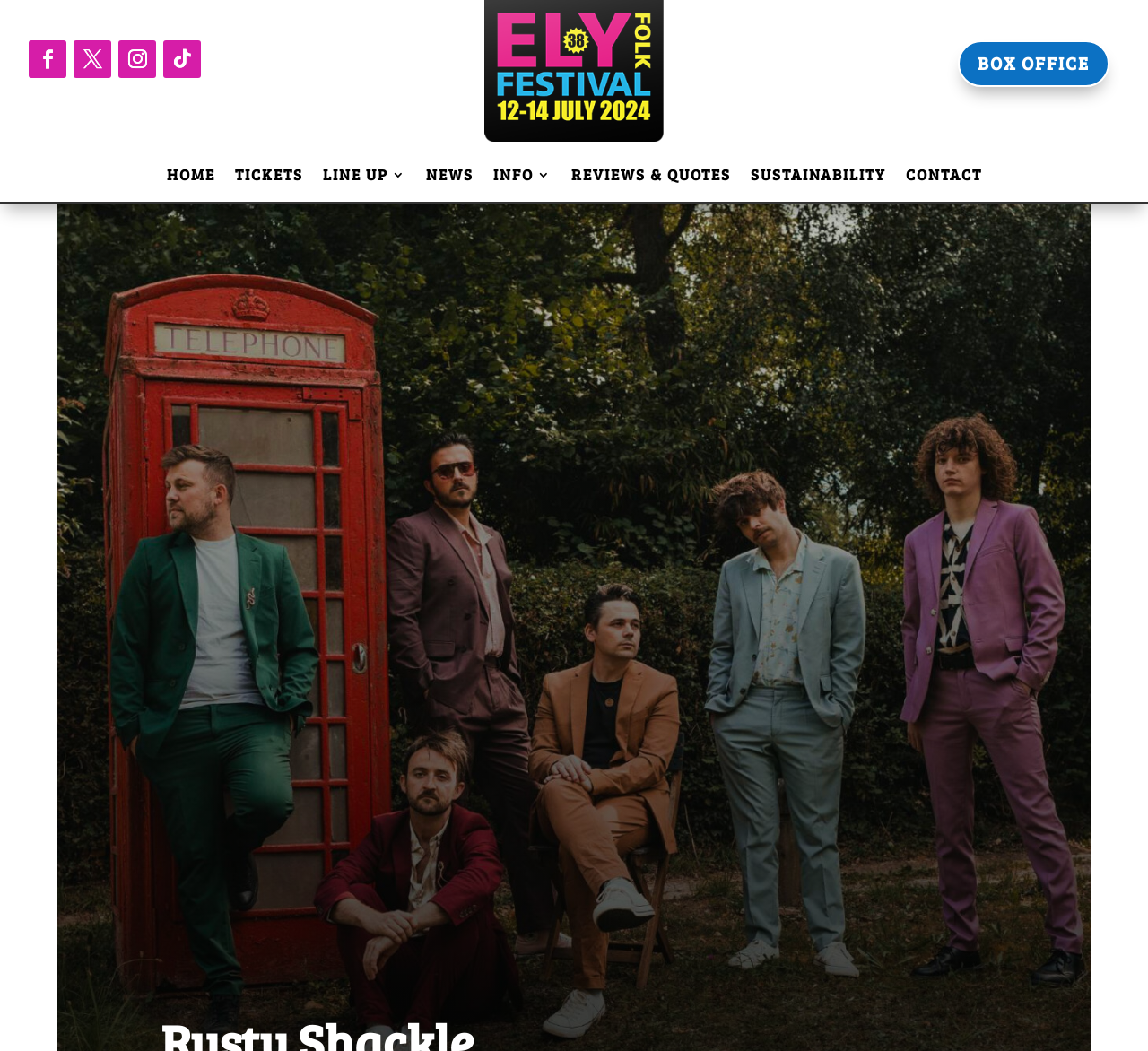Generate a thorough caption detailing the webpage content.

The webpage is about Rusty Shackle, a six-piece folk rock band based in Wales. At the top left corner, there are four social media links, represented by icons. Below these icons, there is a prominent image of "Ely Folk Festival 2024" that takes up a significant portion of the top section of the page. 

To the right of the image, there is a "BOX OFFICE" link with an icon. 

Below the image, there is a navigation menu with seven links: "HOME", "TICKETS", "LINE UP 3", "NEWS", "INFO 3", "REVIEWS & QUOTES", and "CONTACT". These links are arranged horizontally, with "HOME" on the left and "CONTACT" on the right. 

There is no prominent text or paragraph describing the band or the festival, but the meta description provides a brief introduction to the band members.